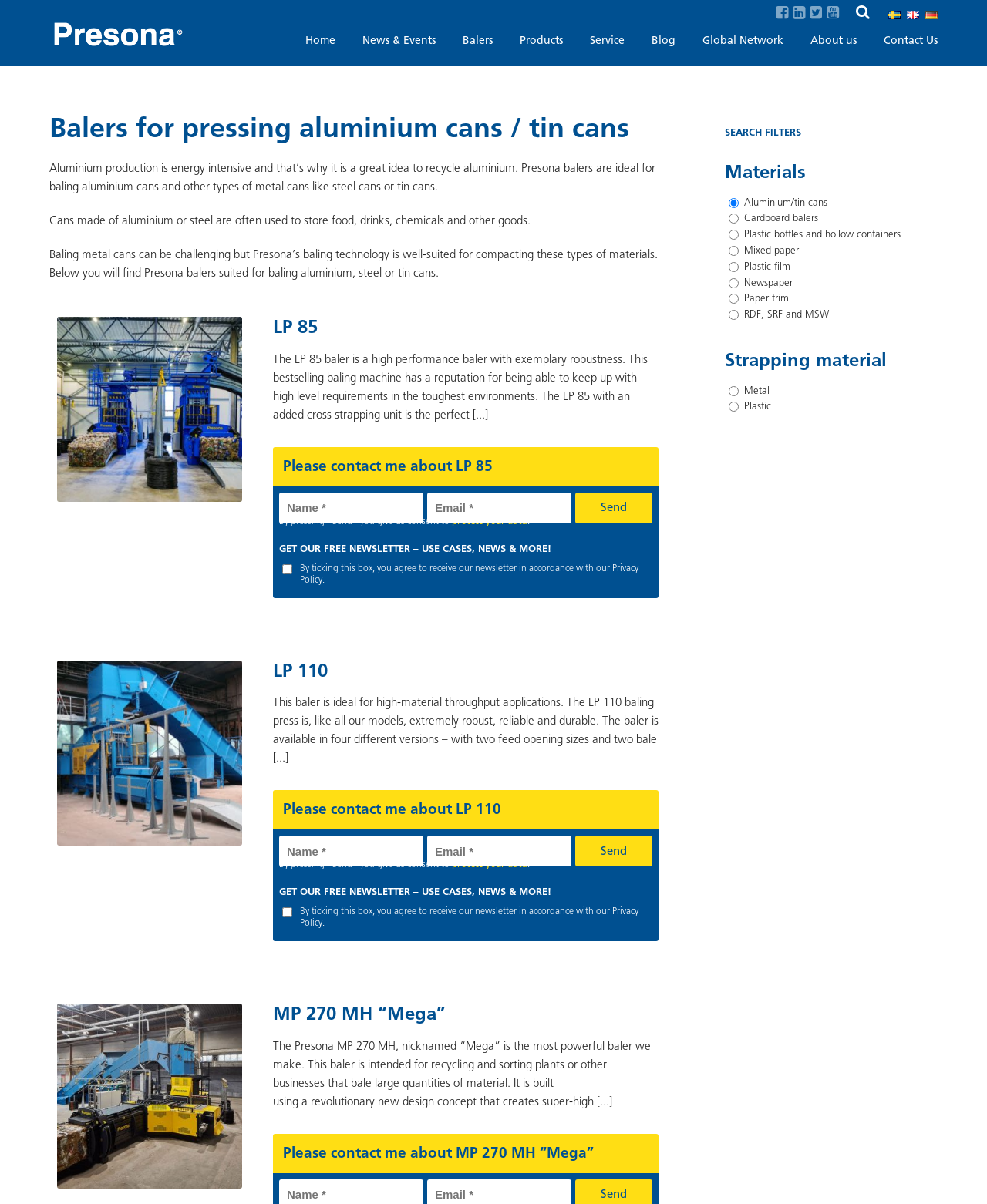Can you find and provide the title of the webpage?

Balers for pressing aluminium cans / tin cans